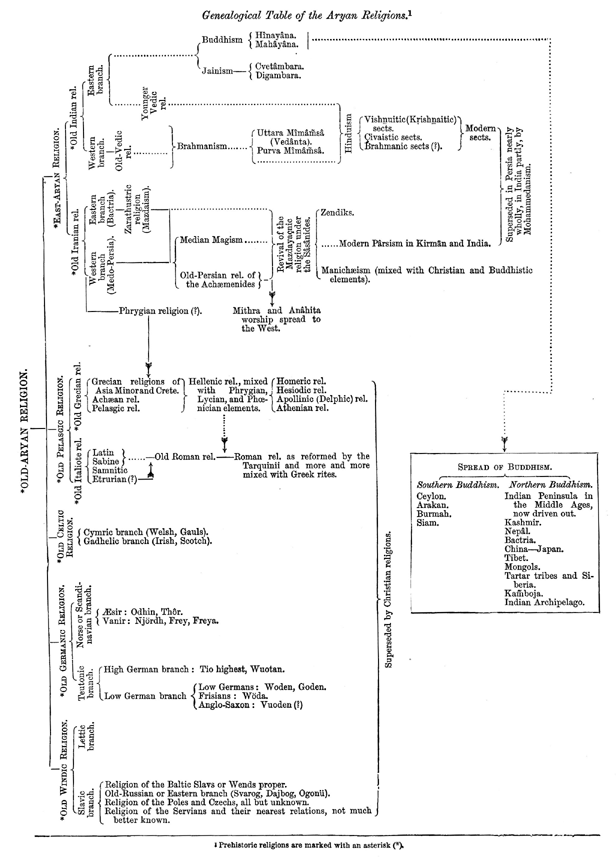What is categorized in the diagram?
Refer to the image and provide a one-word or short phrase answer.

Major religions